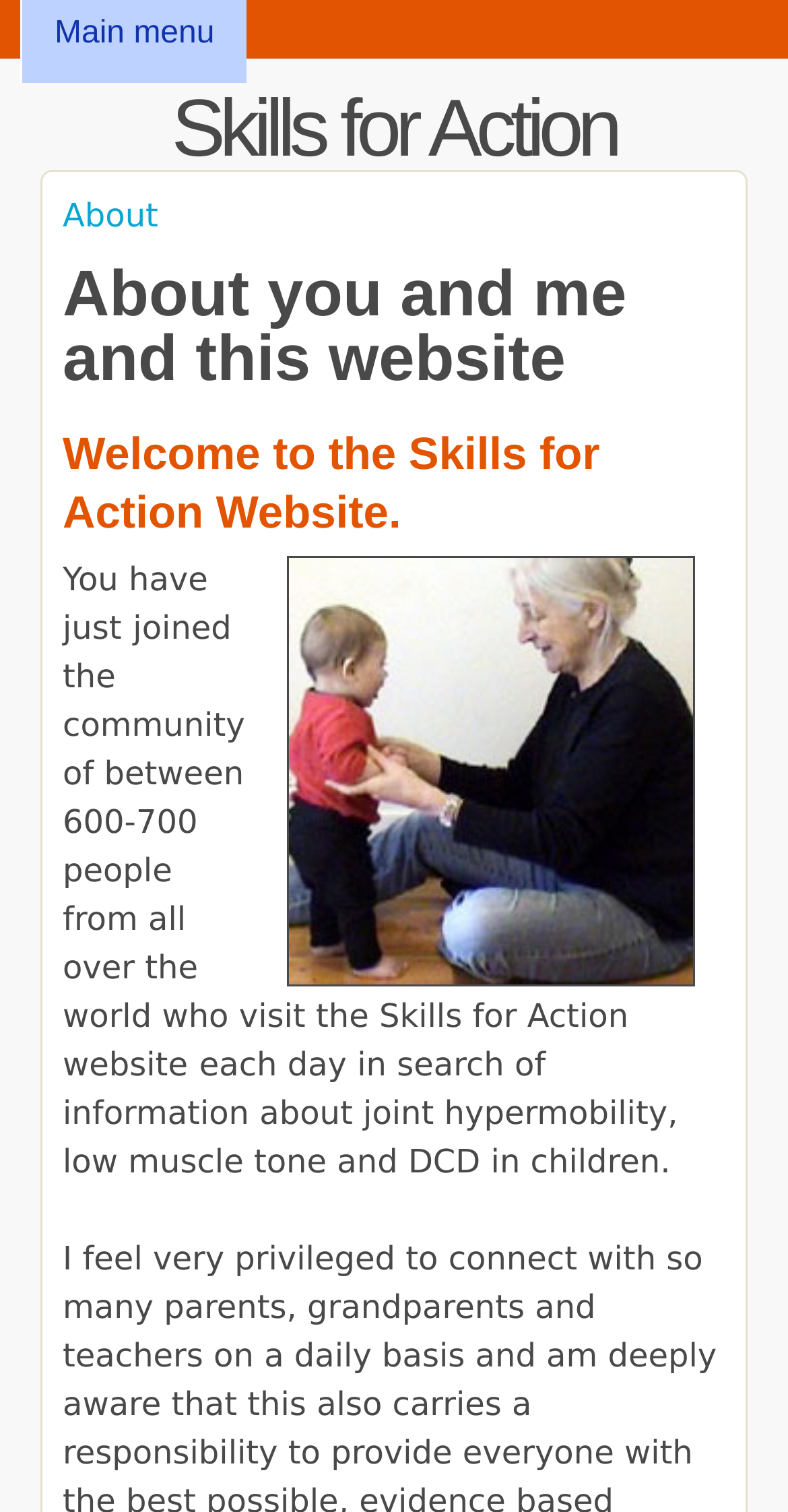Please determine the bounding box coordinates for the element with the description: "Give to SHSU".

None